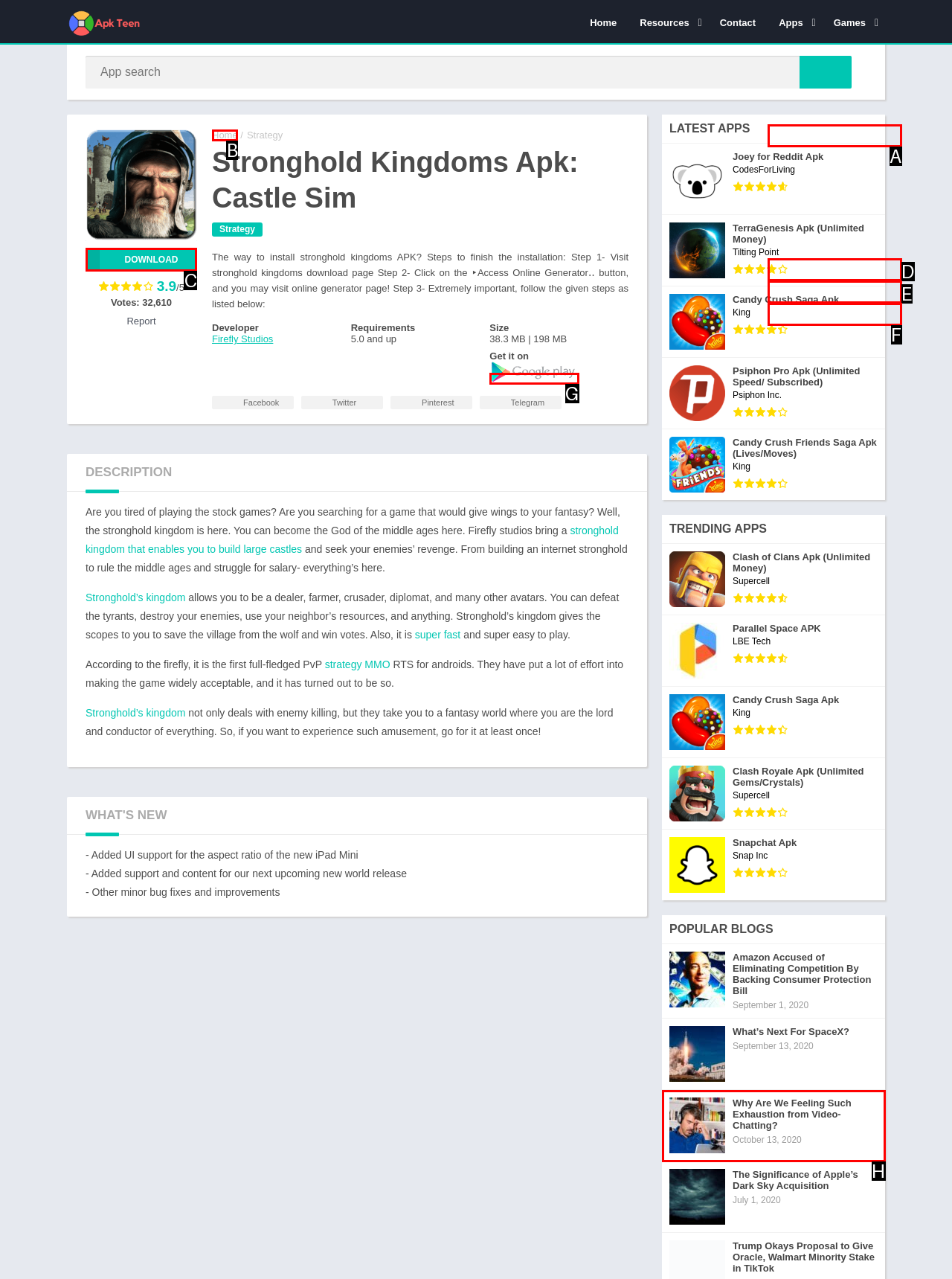Decide which UI element to click to accomplish the task: View upcoming sessions
Respond with the corresponding option letter.

None